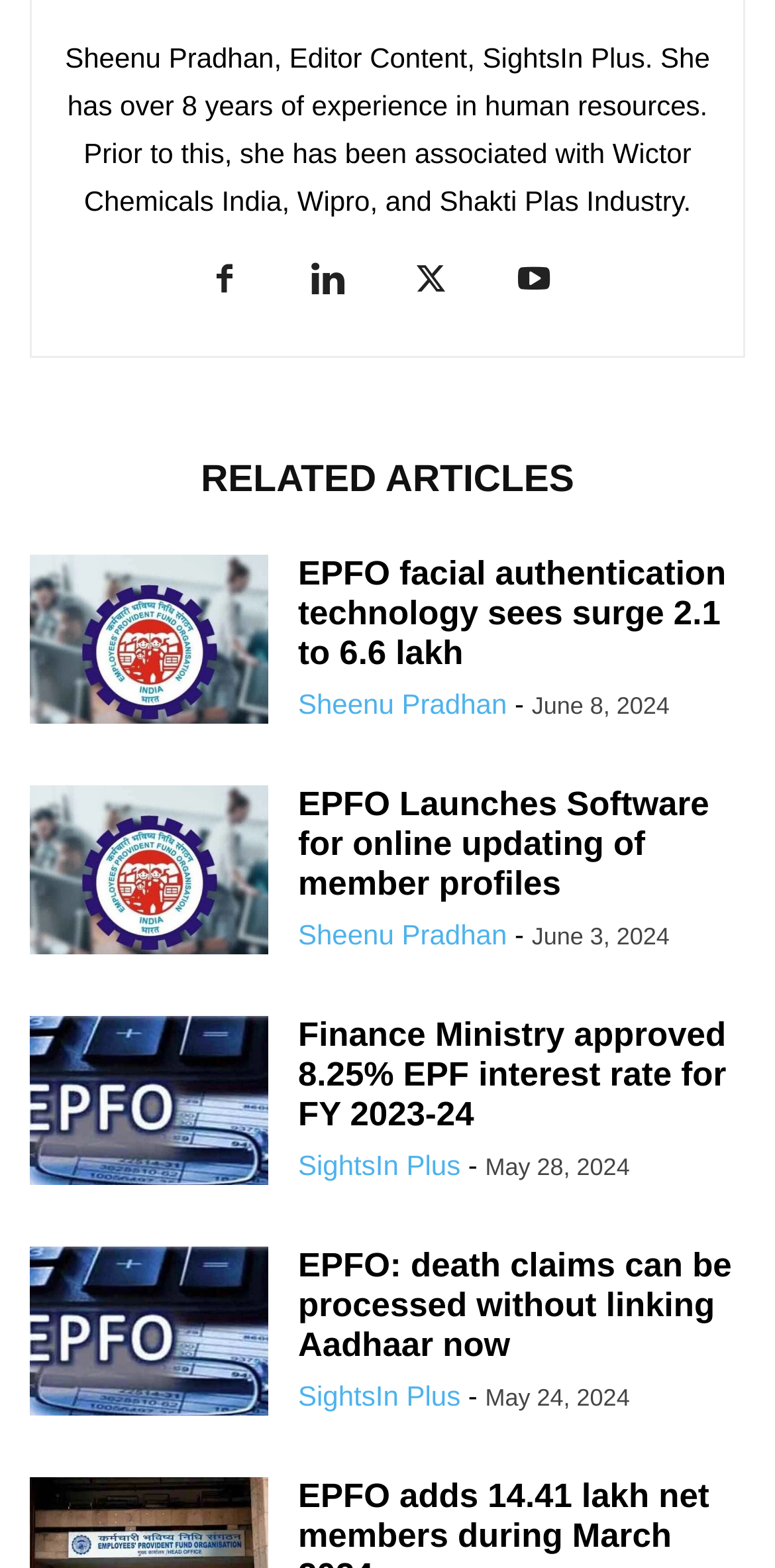Bounding box coordinates are given in the format (top-left x, top-left y, bottom-right x, bottom-right y). All values should be floating point numbers between 0 and 1. Provide the bounding box coordinate for the UI element described as: Origin

None